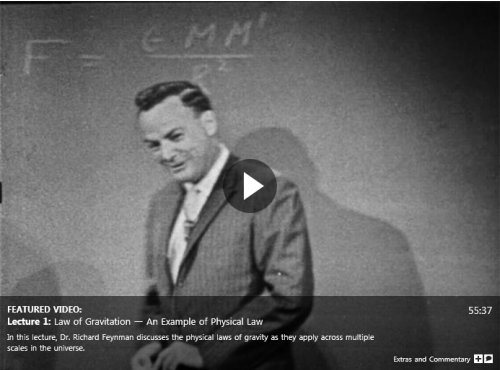Please answer the following query using a single word or phrase: 
What is the runtime of the video?

55 minutes and 37 seconds